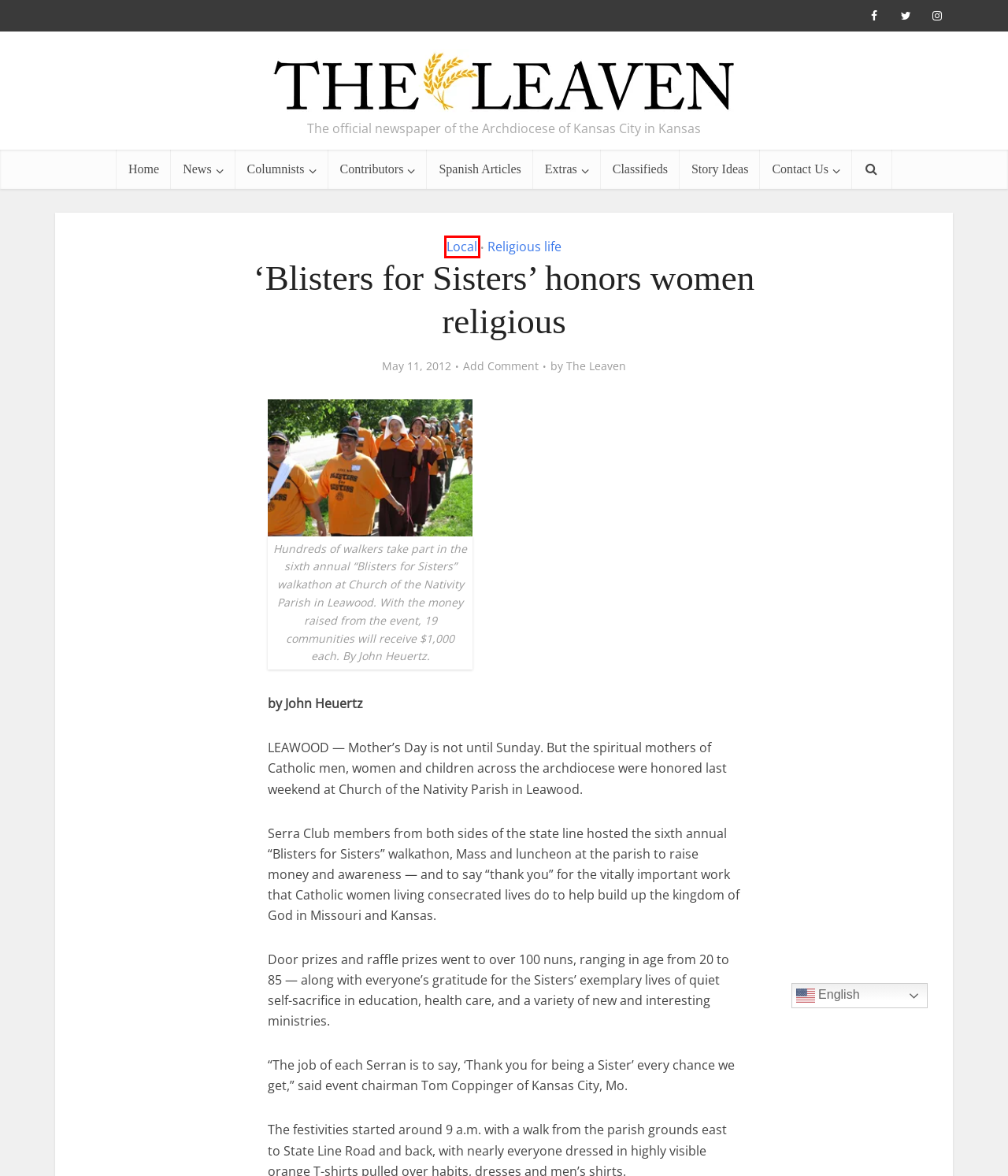You have a screenshot of a webpage with a red rectangle bounding box around an element. Identify the best matching webpage description for the new page that appears after clicking the element in the bounding box. The descriptions are:
A. The Leaven, Author at The Leaven Catholic Newspaper
B. Story Ideas - The Leaven Catholic Newspaper
C. Home - The Leaven Catholic Newspaper
D. Spanish Articles Archives - The Leaven Catholic Newspaper
E. Contact us - The Leaven Catholic Newspaper
F. Contributors Archives - The Leaven Catholic Newspaper
G. Columnists Archives - The Leaven Catholic Newspaper
H. Local Archives - The Leaven Catholic Newspaper

H